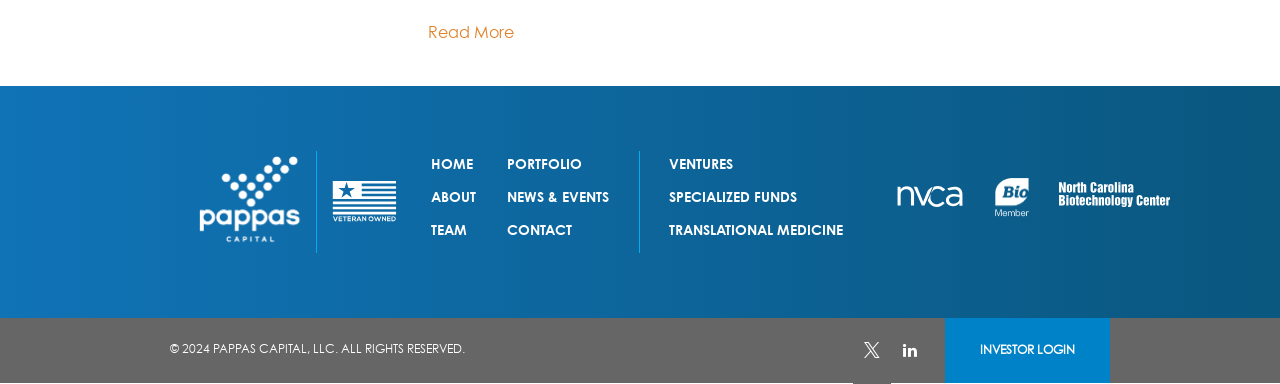Find the bounding box coordinates of the clickable area that will achieve the following instruction: "Login as an investor".

[0.766, 0.897, 0.84, 0.929]